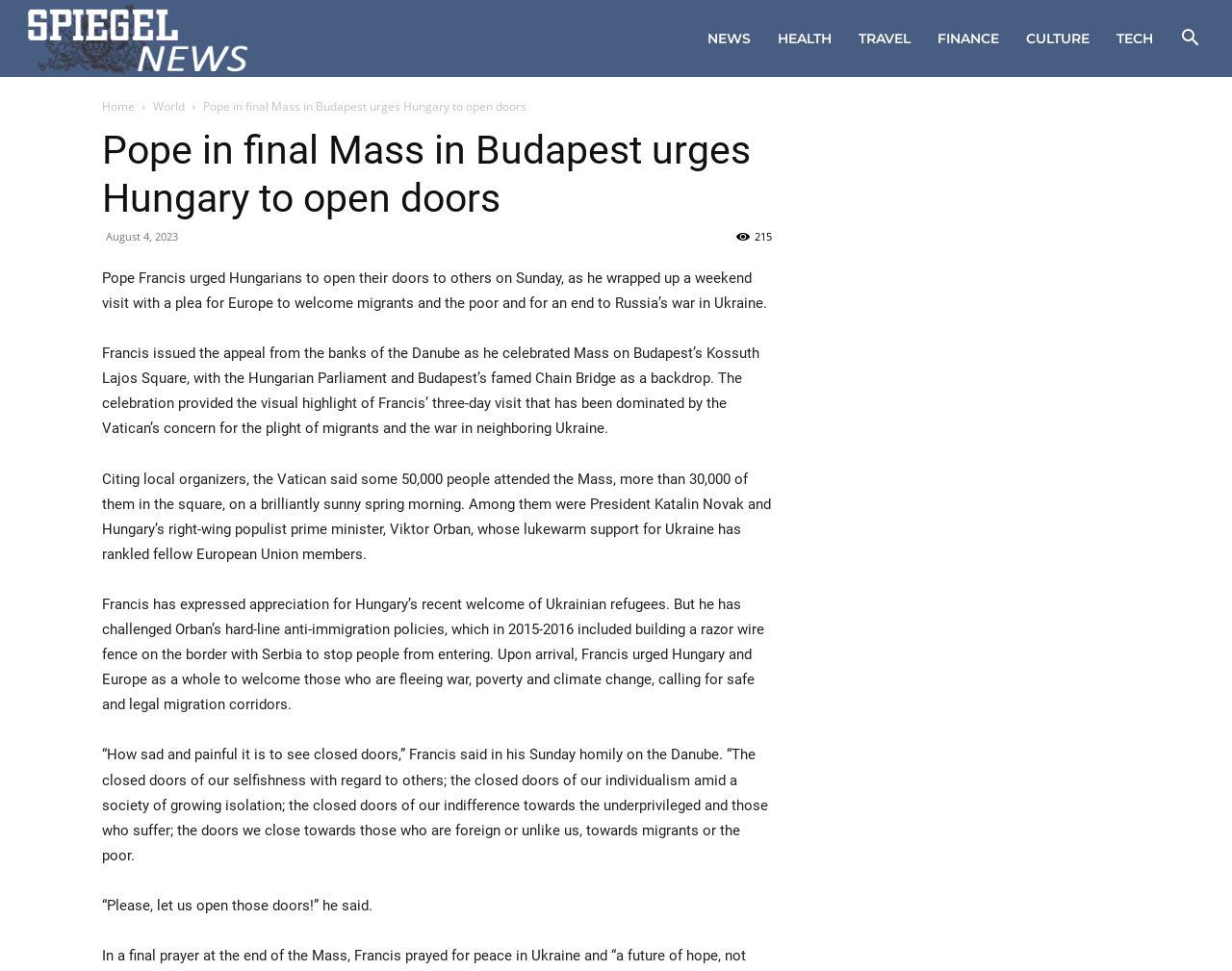What is the date of the article?
Provide a thorough and detailed answer to the question.

I found the answer by looking at the time element, which displays the date 'August 4, 2023'. This suggests that the article was published on this date.